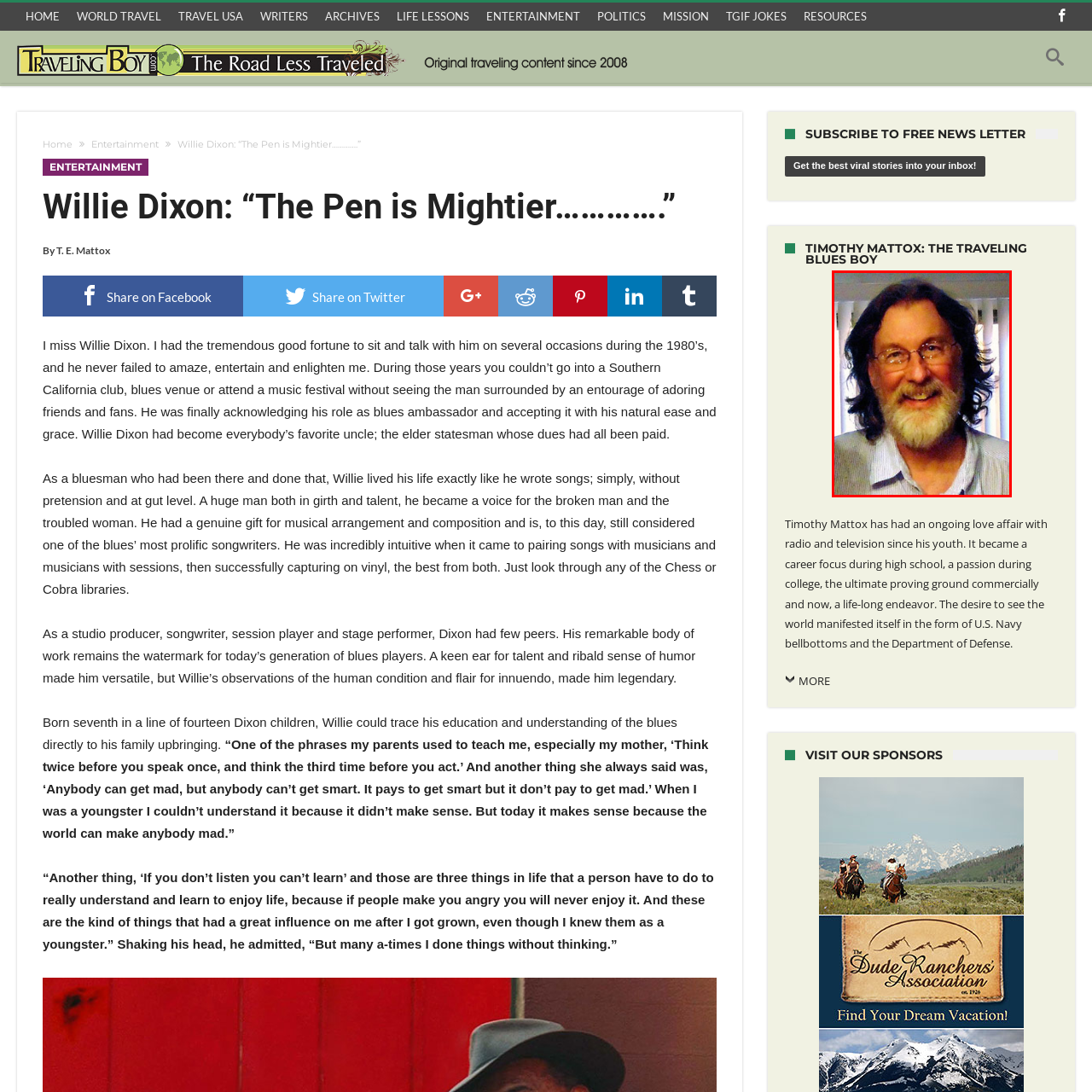Thoroughly describe the content of the image found within the red border.

The image features Timothy Mattox, a passionate individual known for his long-standing love for radio and television, which has shaped his career since his youth. He showcases a warm smile, amplified by his distinctive long hair and beard, reflecting a friendly and approachable persona. Mattox's journey began in high school and blossomed during college, ultimately leading him to serve in the U.S. Navy and work with the Department of Defense, where his desire to explore the world found expression. This image captures not only his approachable character but also hints at his commitment to sharing stories and experiences from his diverse background in media.